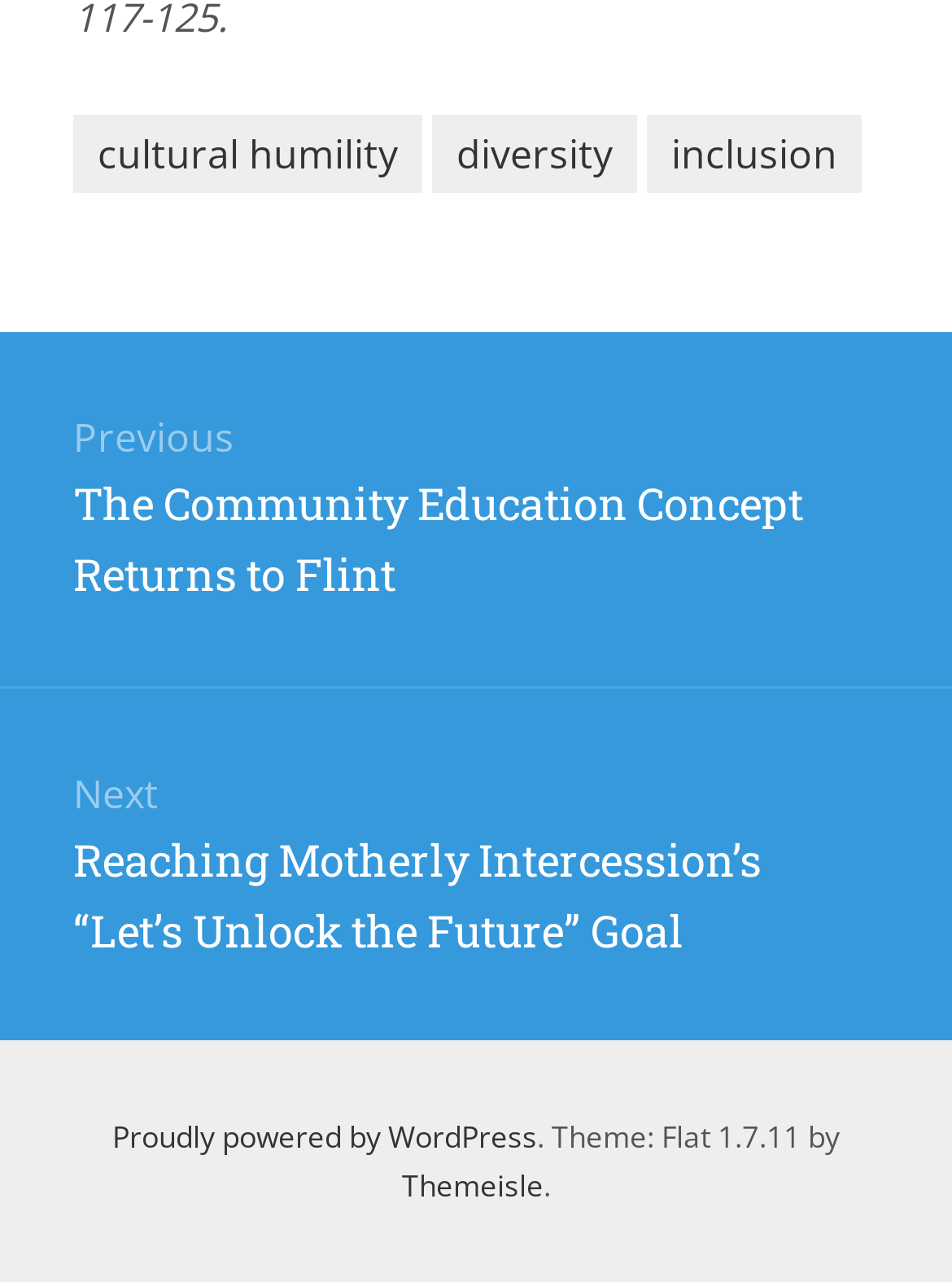With reference to the screenshot, provide a detailed response to the question below:
What is the name of the theme used?

By looking at the bottom of the webpage, I can see a static text that mentions the theme used, which is 'Flat 1.7.11 by Themeisle'.